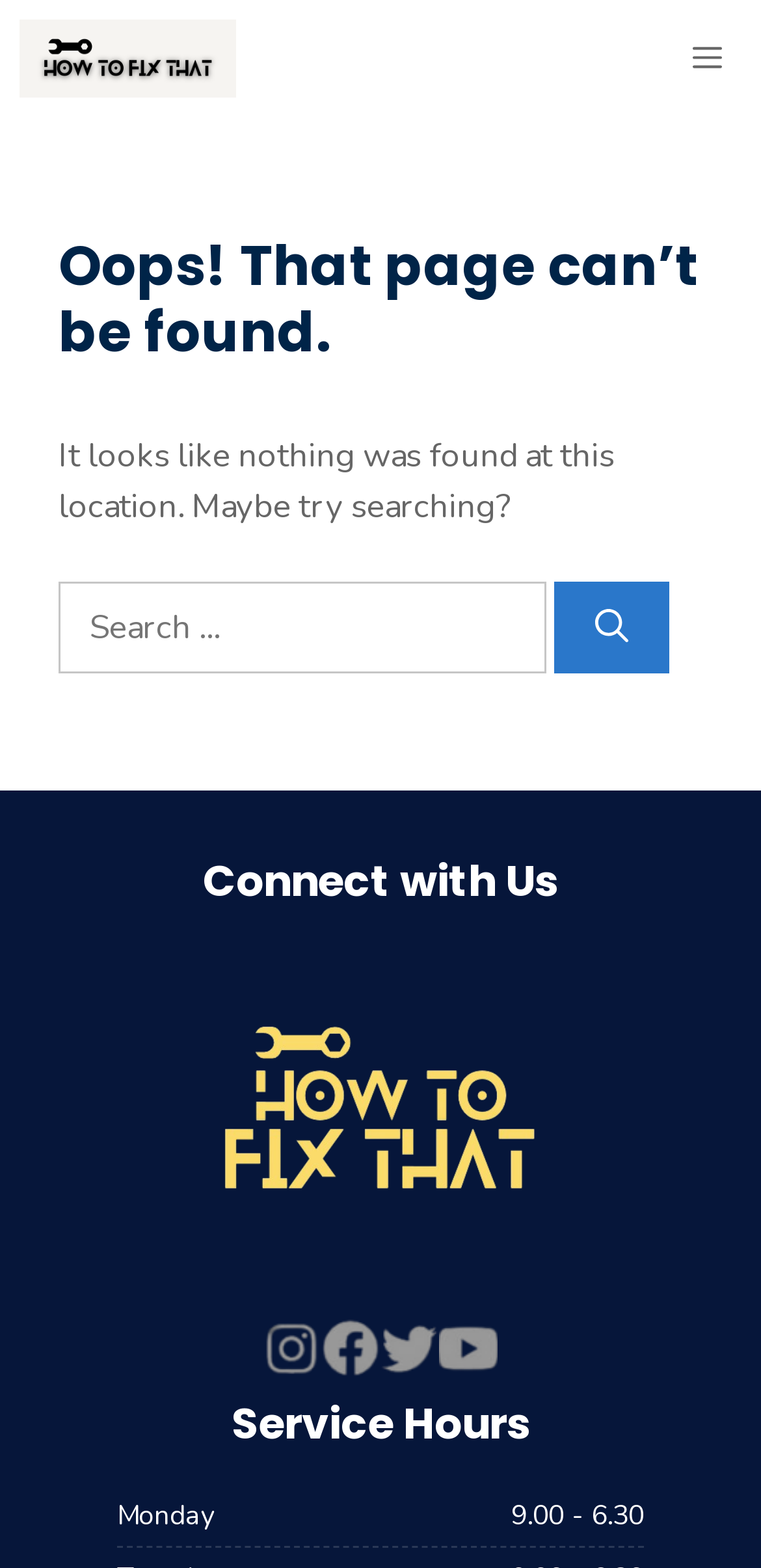Using the elements shown in the image, answer the question comprehensively: What is the purpose of the search box?

The search box is located below the error message, suggesting that it is a way to find what the user is looking for. The label 'Search for:' next to the search box further reinforces this purpose.